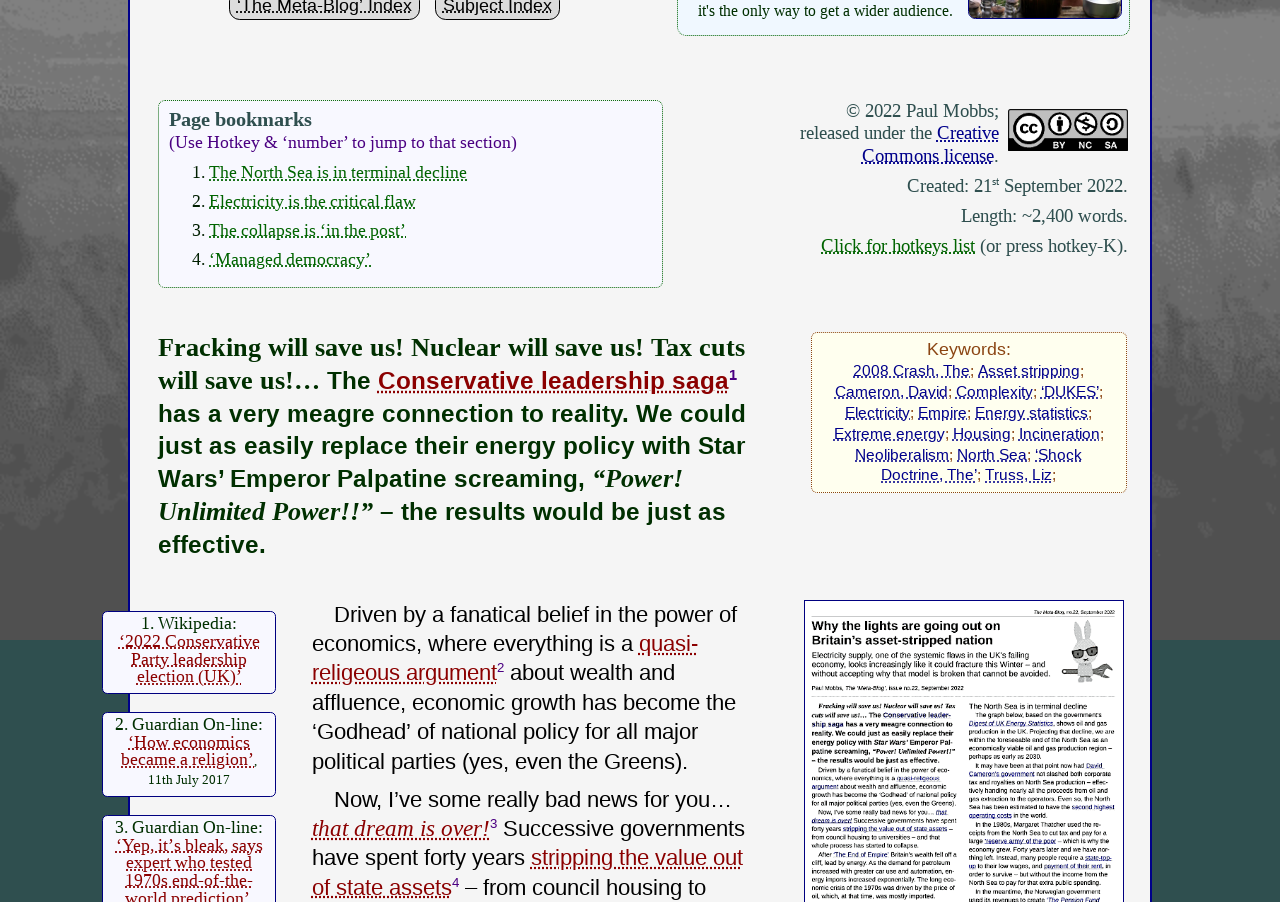Locate the bounding box coordinates of the UI element described by: "admin". Provide the coordinates as four float numbers between 0 and 1, formatted as [left, top, right, bottom].

None